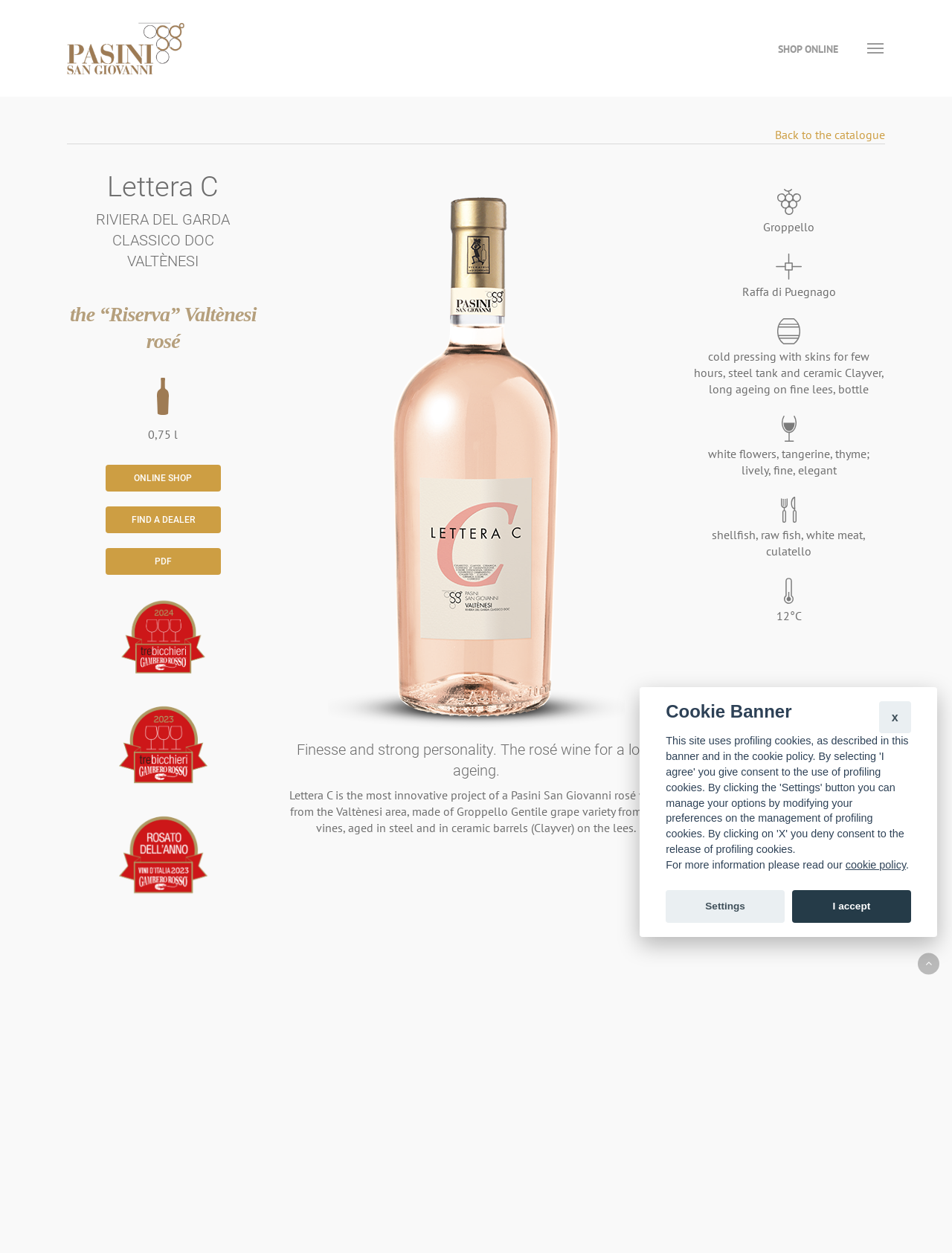Can you give a comprehensive explanation to the question given the content of the image?
What is the recommended serving temperature for the wine?

The recommended serving temperature for the wine can be found in the StaticText element '12°C' with bounding box coordinates [0.815, 0.485, 0.842, 0.497].